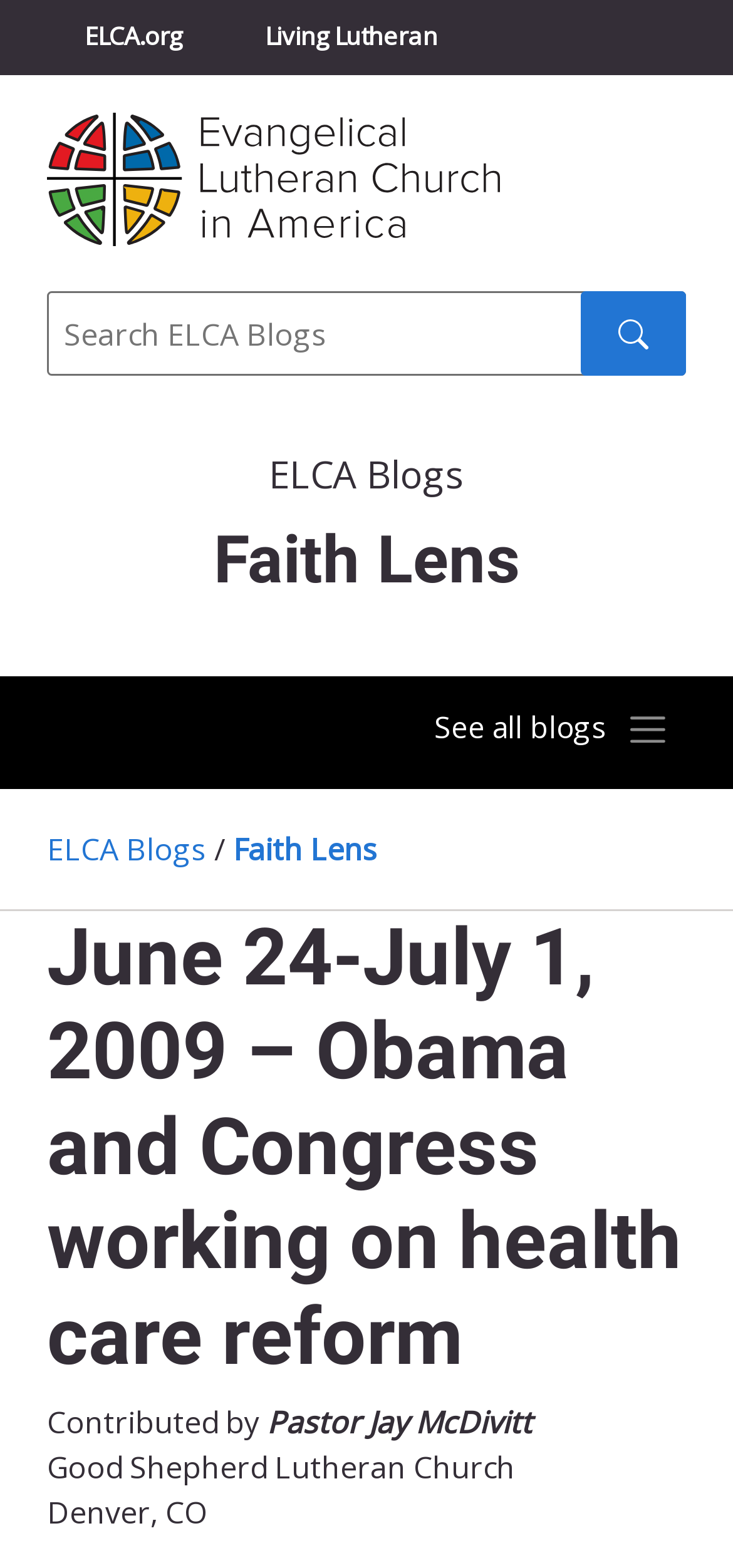Answer the question using only one word or a concise phrase: What is the name of the church?

Evangelical Lutheran Church in America